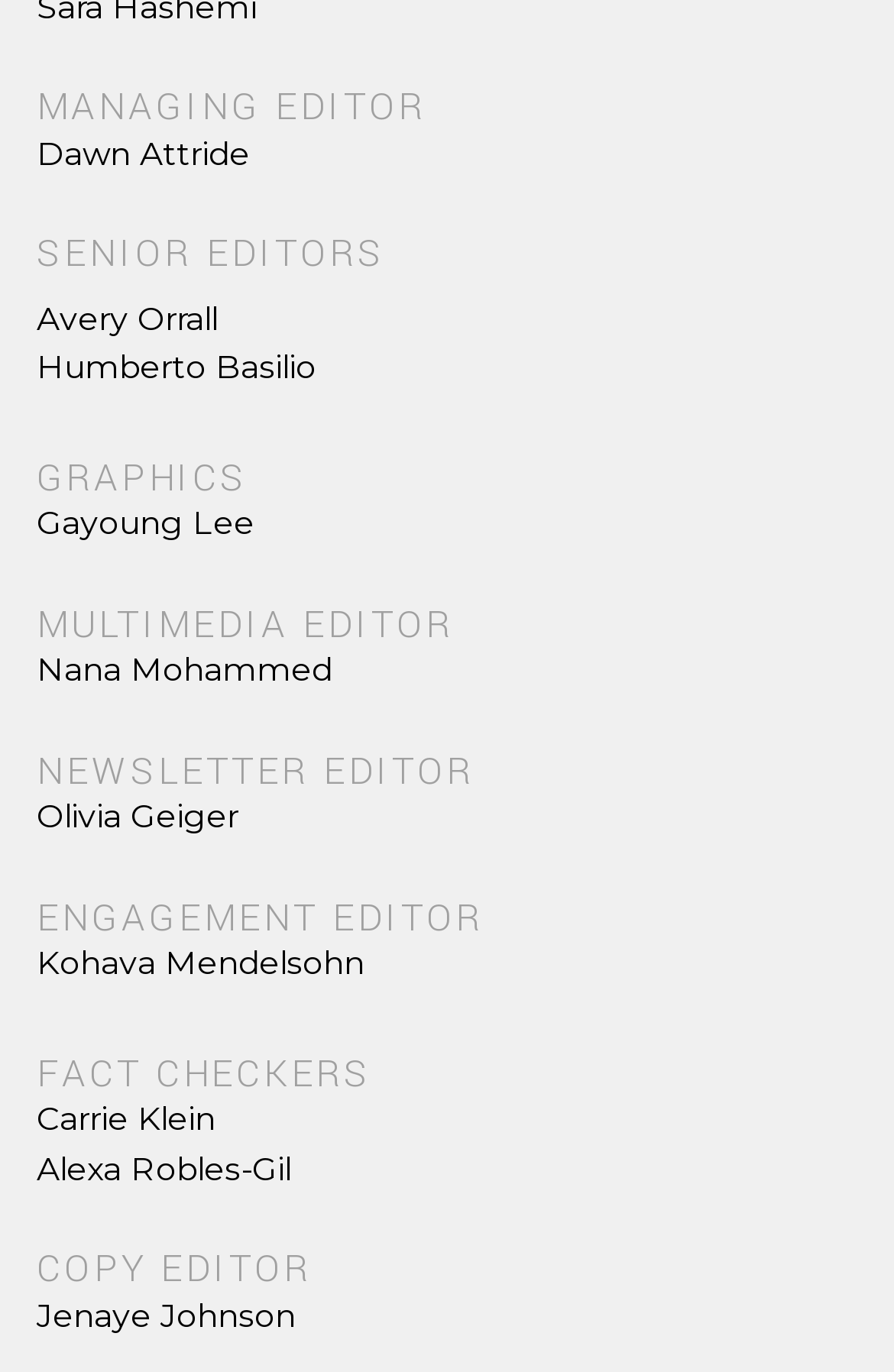Can you specify the bounding box coordinates of the area that needs to be clicked to fulfill the following instruction: "Learn about Olivia Geiger's newsletter"?

[0.041, 0.58, 0.267, 0.61]